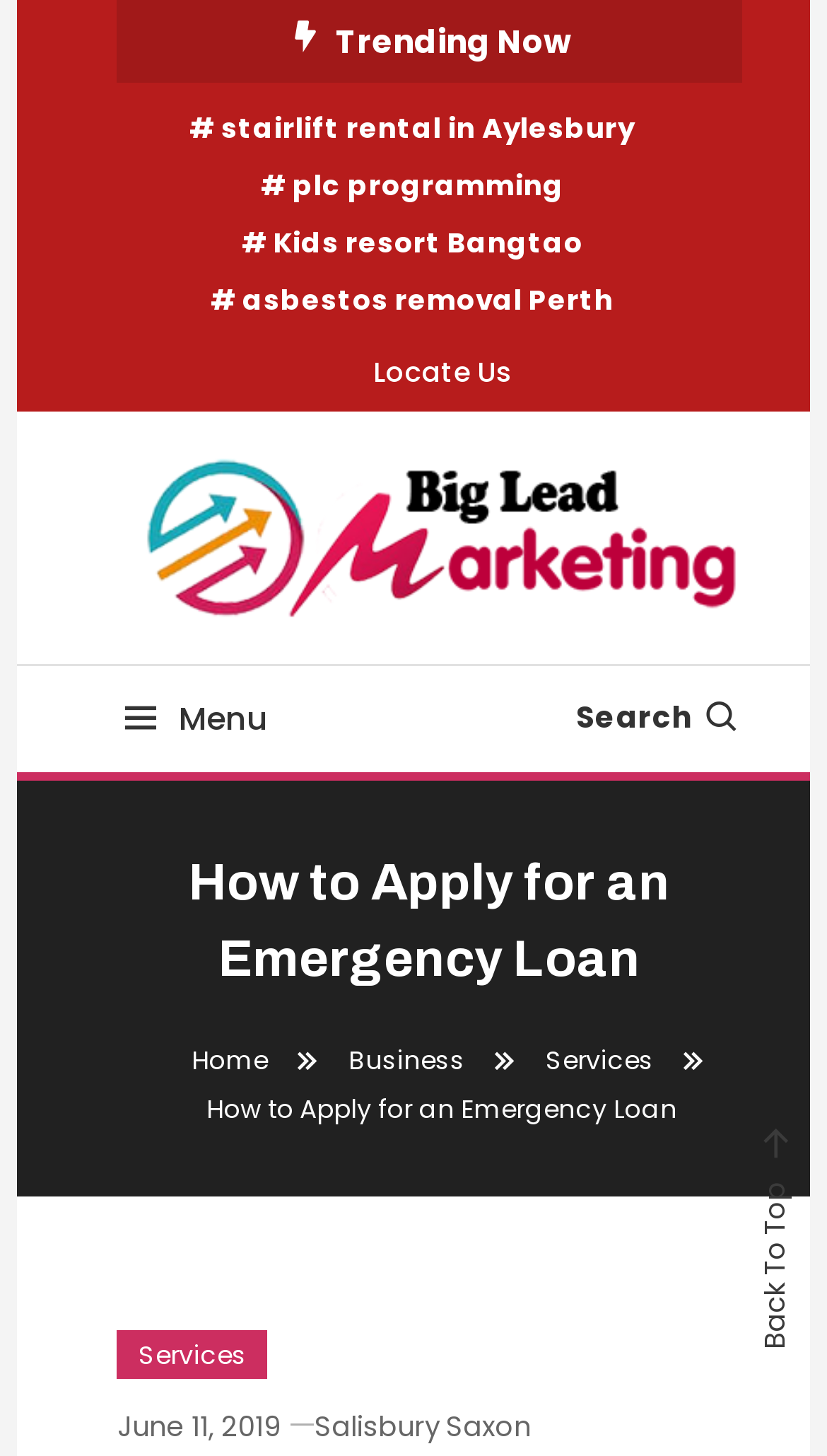Find and generate the main title of the webpage.

How to Apply for an Emergency Loan